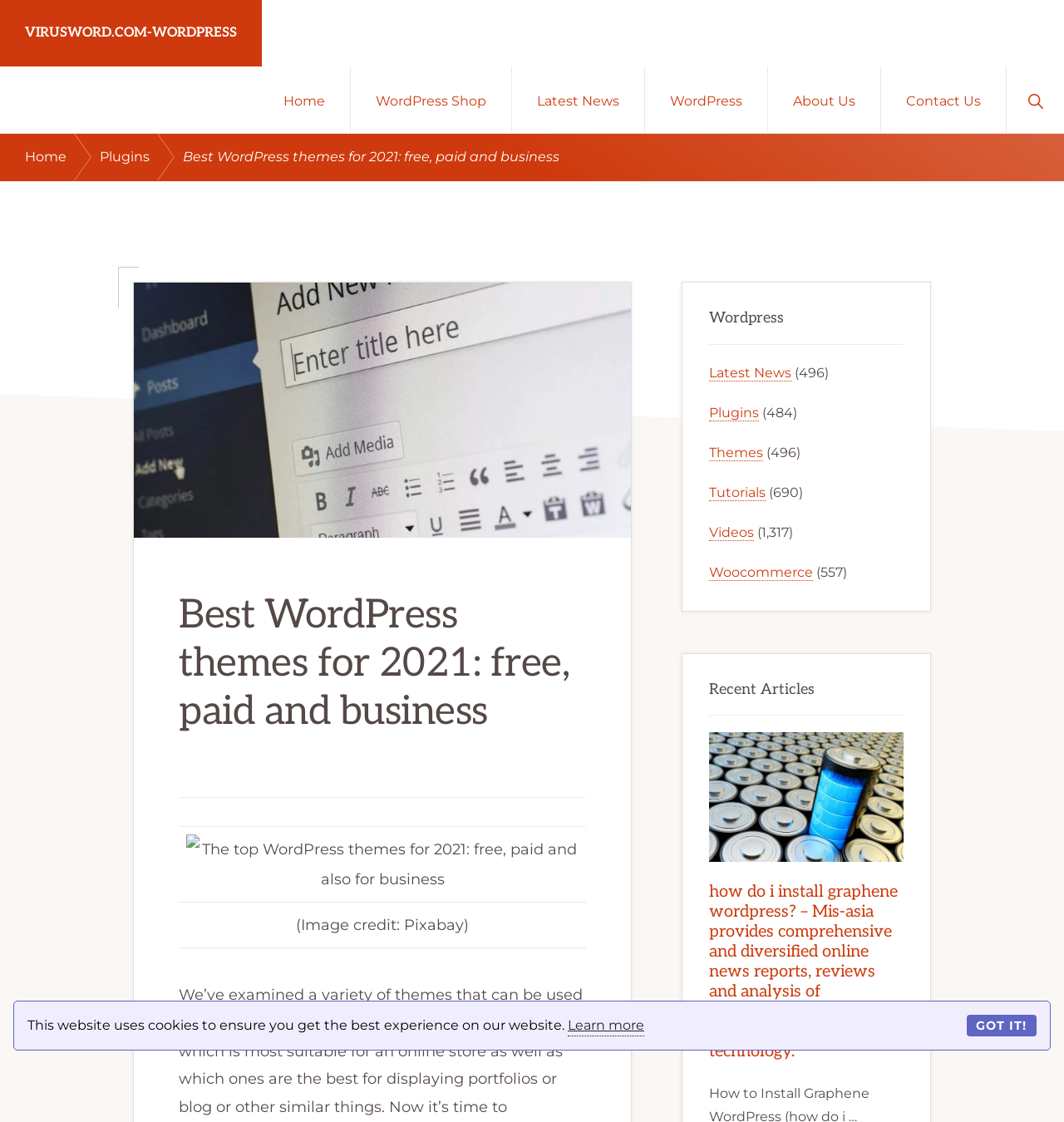What is the main title displayed on this webpage?

Best WordPress themes for 2021: free, paid and business